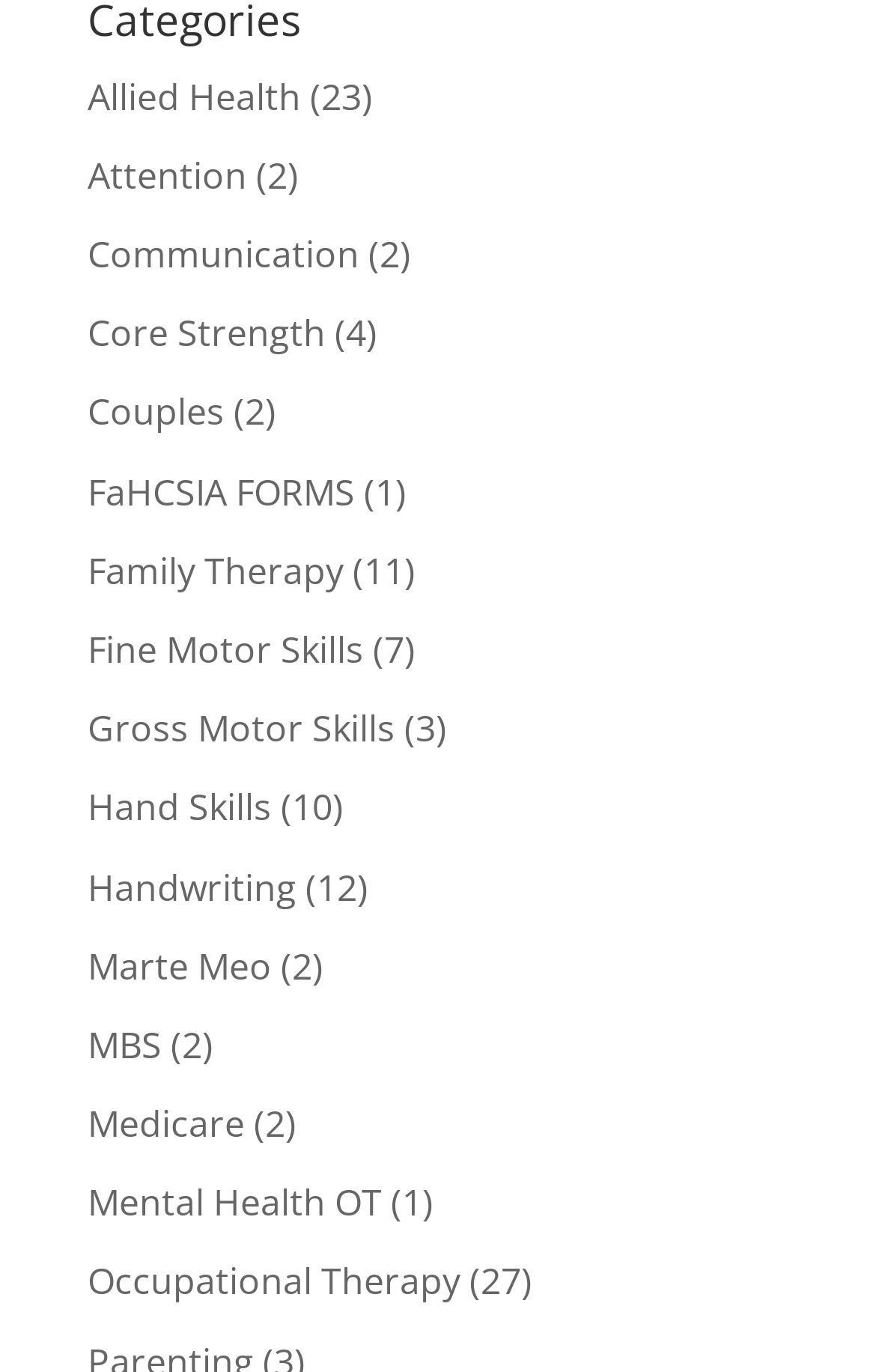Please determine the bounding box coordinates for the element that should be clicked to follow these instructions: "Explore Occupational Therapy".

[0.1, 0.916, 0.526, 0.952]